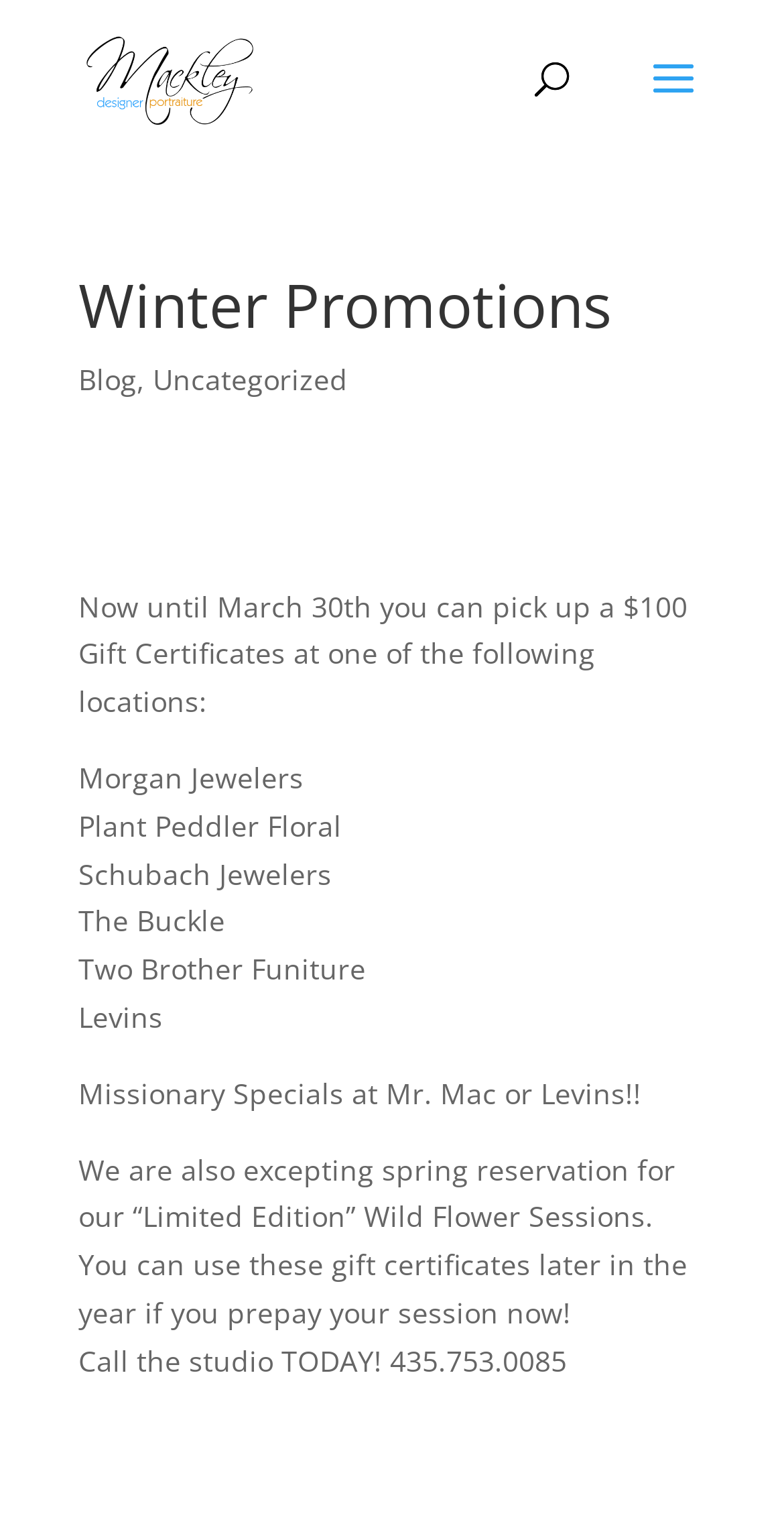Find the bounding box of the web element that fits this description: "Blog".

[0.1, 0.234, 0.174, 0.259]